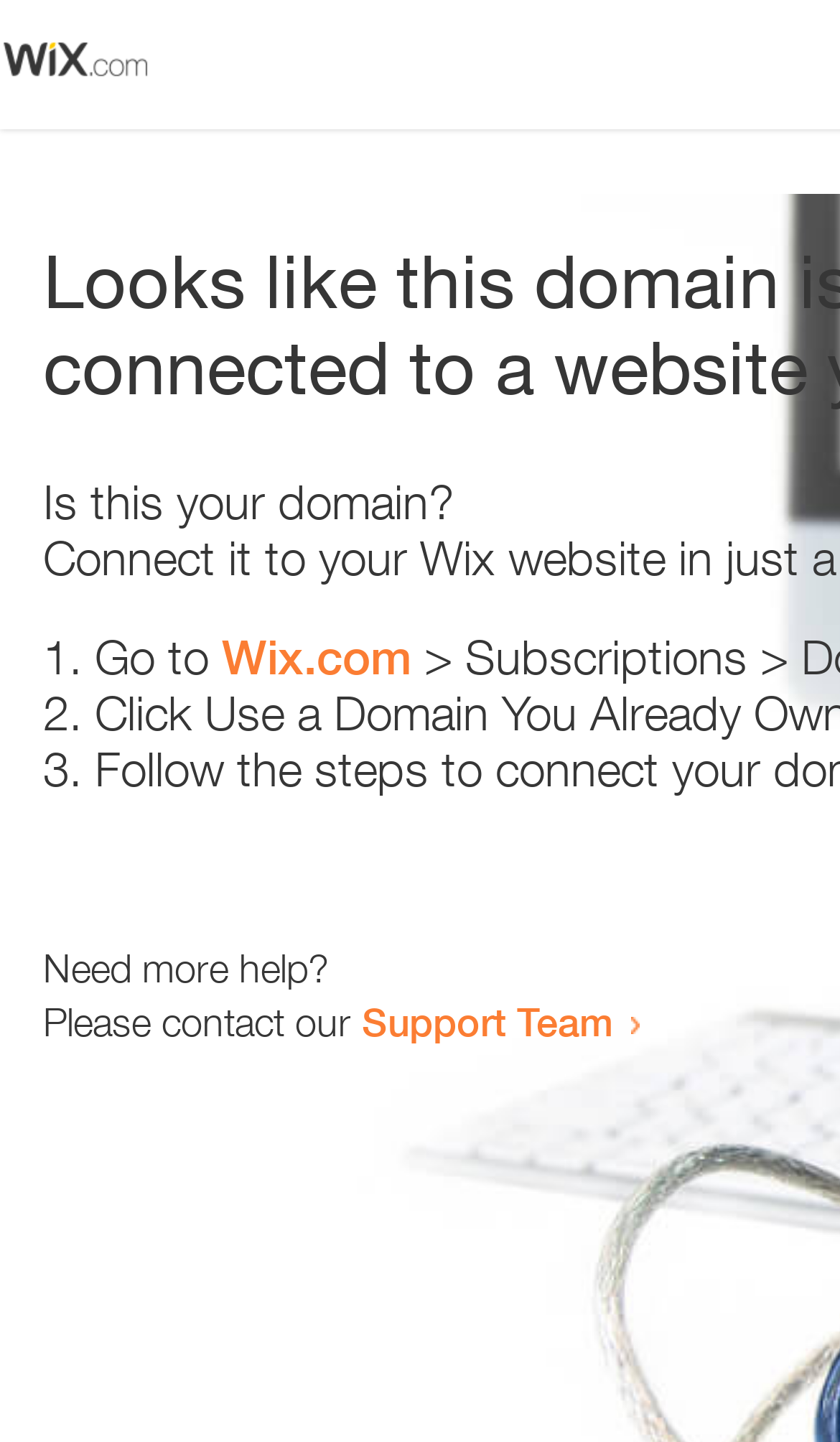Please provide a detailed answer to the question below by examining the image:
Who can be contacted for more help?

The webpage contains a link 'Support Team' which suggests that the Support Team can be contacted for more help. This can be inferred from the context of the sentence 'Please contact our Support Team'.